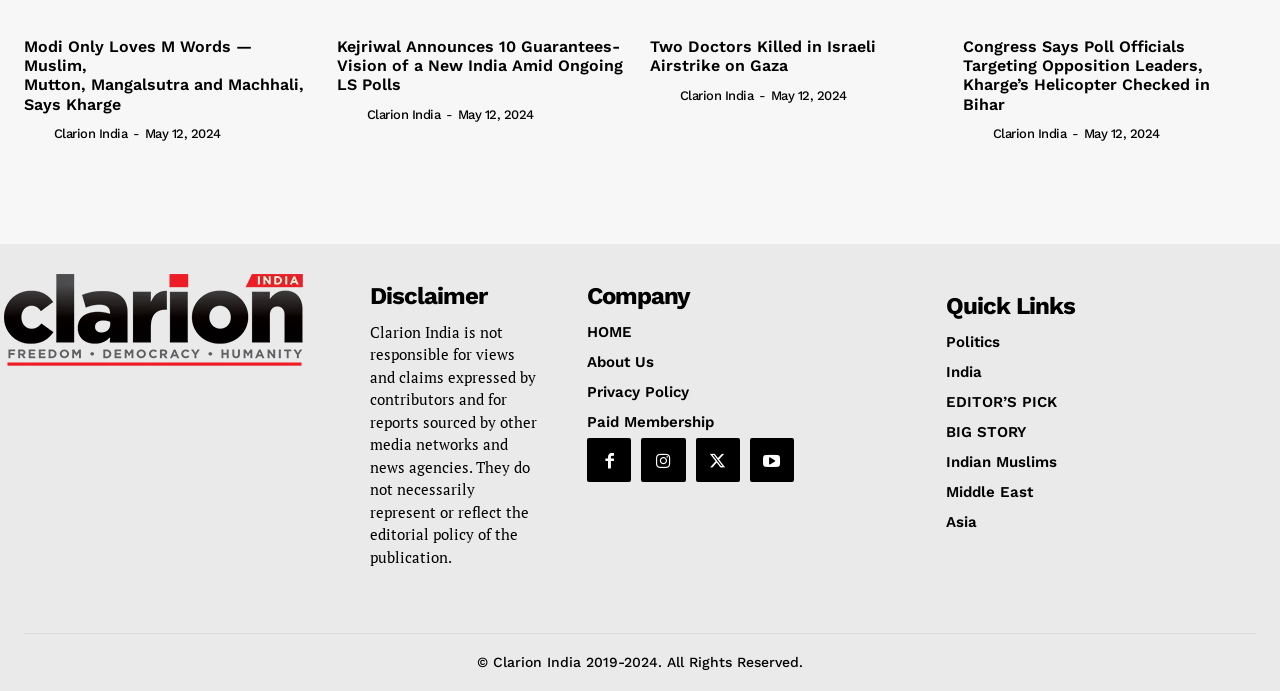Can you identify the bounding box coordinates of the clickable region needed to carry out this instruction: 'View the politics news'? The coordinates should be four float numbers within the range of 0 to 1, stated as [left, top, right, bottom].

[0.739, 0.482, 0.981, 0.508]